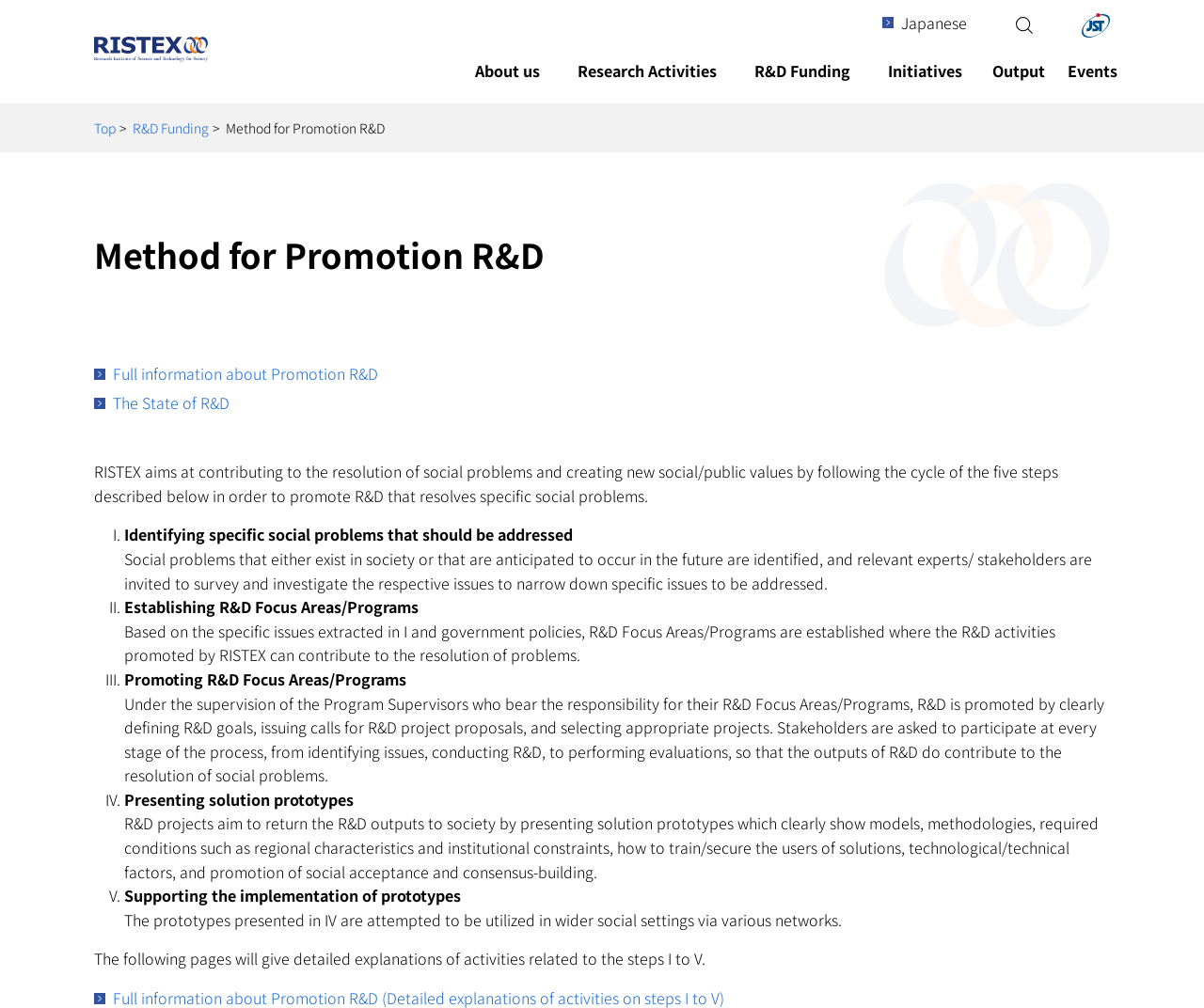Can you extract the headline from the webpage for me?

Method for Promotion R&D